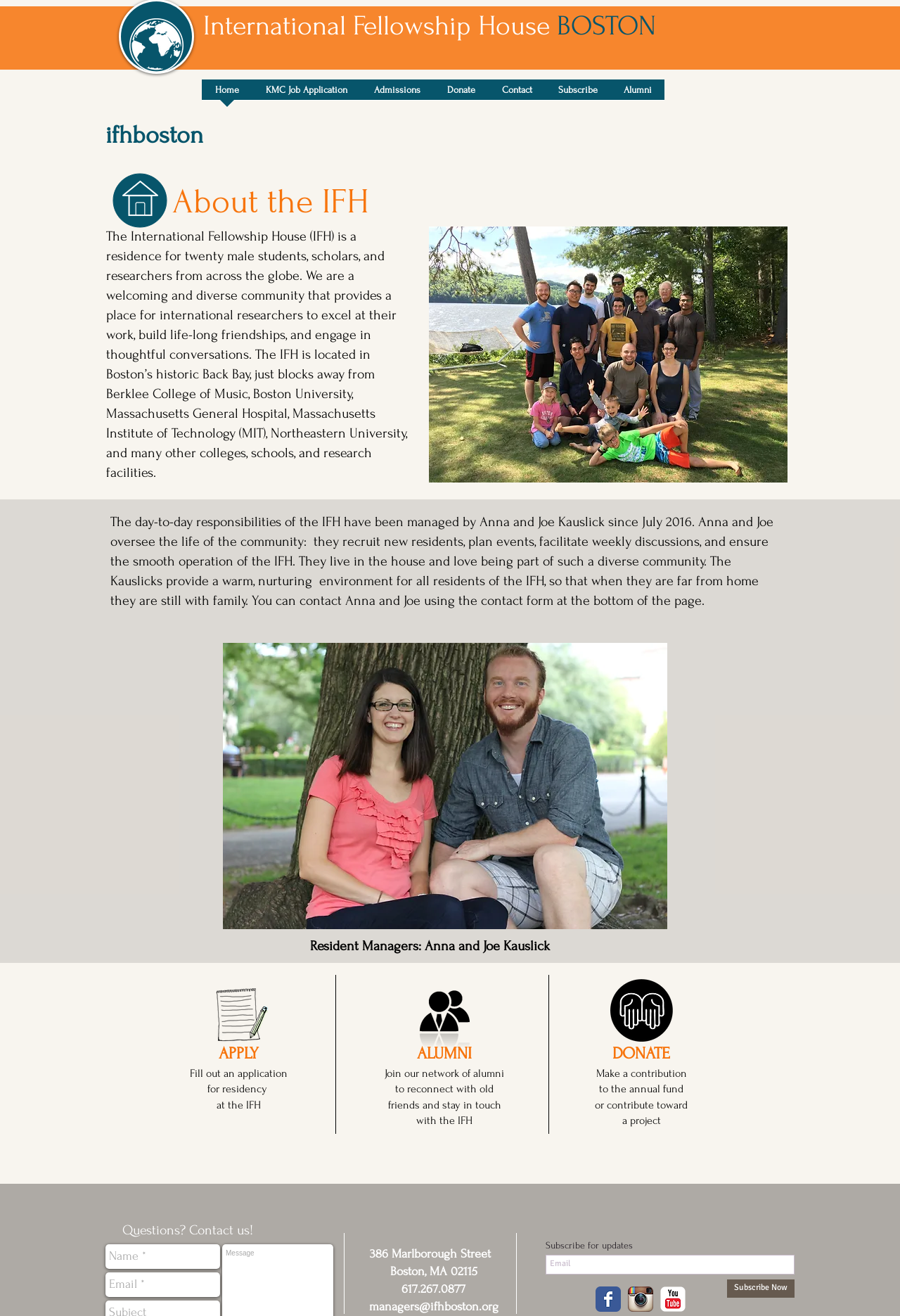Please specify the bounding box coordinates of the clickable region necessary for completing the following instruction: "Subscribe for updates". The coordinates must consist of four float numbers between 0 and 1, i.e., [left, top, right, bottom].

[0.606, 0.942, 0.703, 0.95]